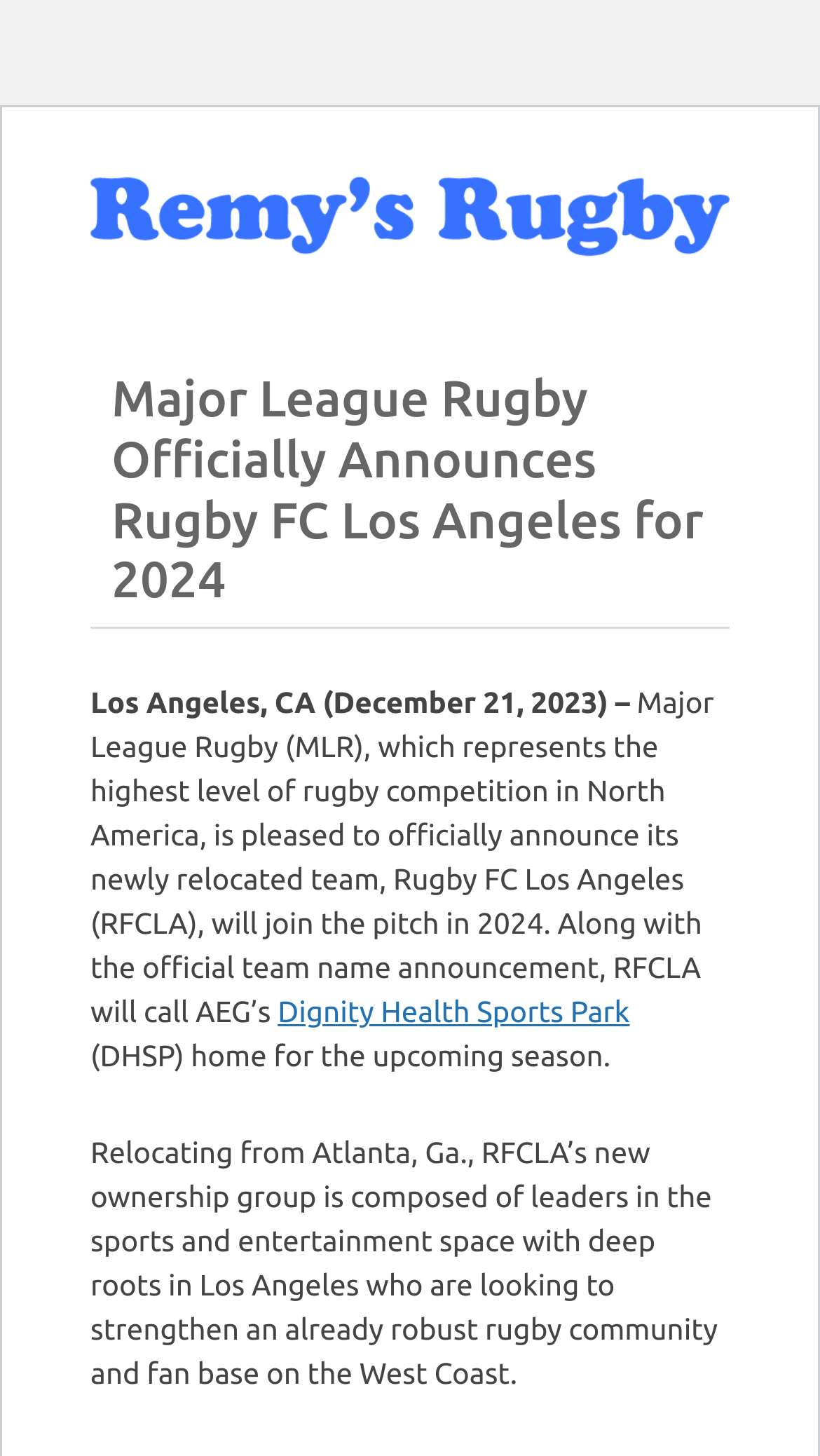Describe in detail what you see on the webpage.

The webpage is about Major League Rugby (MLR) announcing its newly relocated team, Rugby FC Los Angeles (RFCLA), which will join the pitch in 2024. At the top left of the page, there is a link to "Skip to content". Next to it, on the top center, is the website's logo, "Remy's Rugby", accompanied by a link to the website's homepage. 

Below the logo, there is a header section with a heading that reads "Major League Rugby Officially Announces Rugby FC Los Angeles for 2024". 

The main content of the page starts with a paragraph that provides the announcement details, stating the date and location of the announcement. This paragraph is positioned at the top center of the page. 

The text continues with another paragraph that provides more information about the team, including its new ownership group and their goals for the rugby community in Los Angeles. This paragraph is positioned below the first one, taking up most of the page's center section. 

There is also a link to "Dignity Health Sports Park" within the second paragraph, which is positioned near the center of the page.